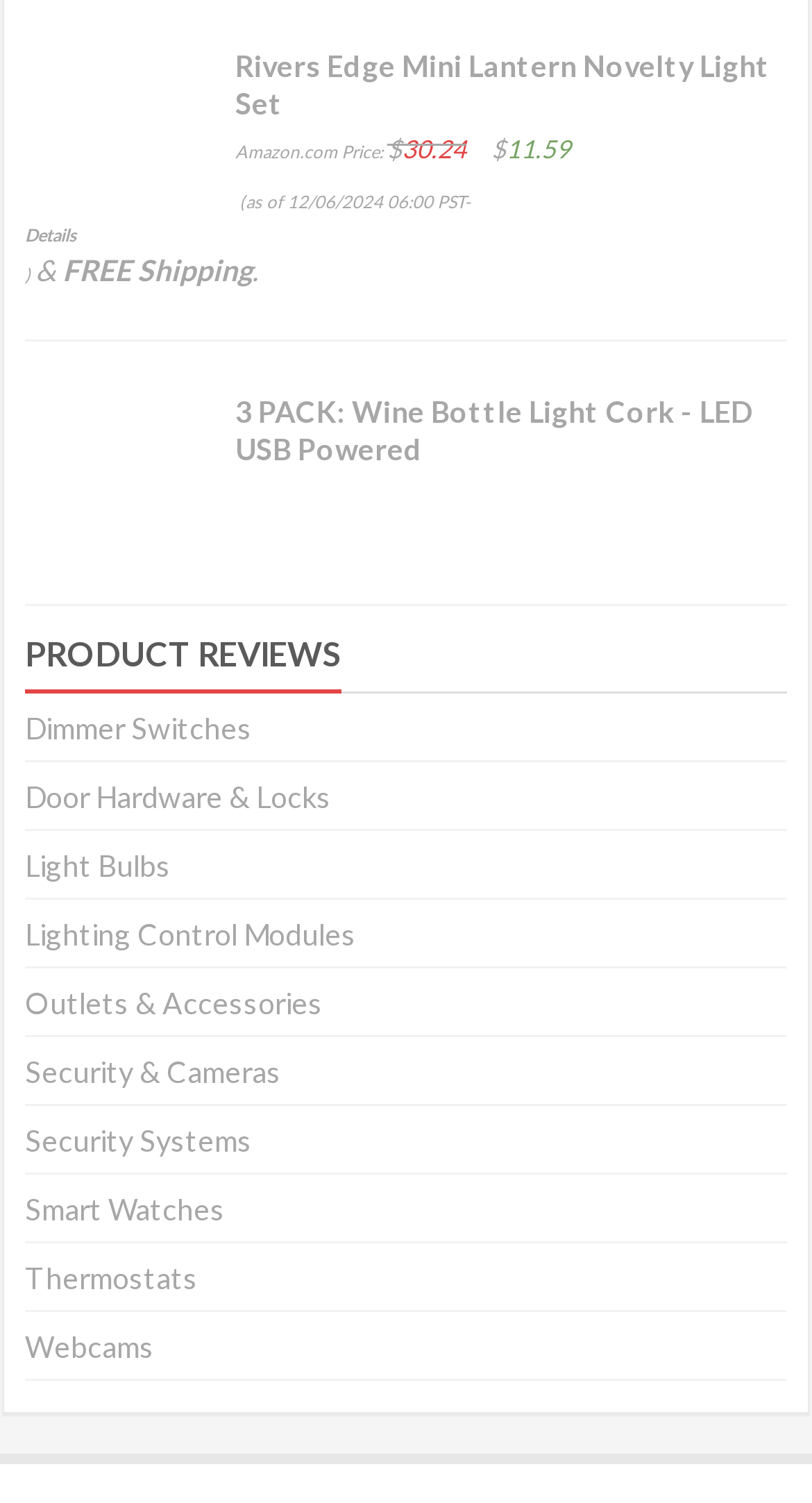Please provide the bounding box coordinates for the element that needs to be clicked to perform the instruction: "Explore Massive Passive Profits Reloaded". The coordinates must consist of four float numbers between 0 and 1, formatted as [left, top, right, bottom].

None